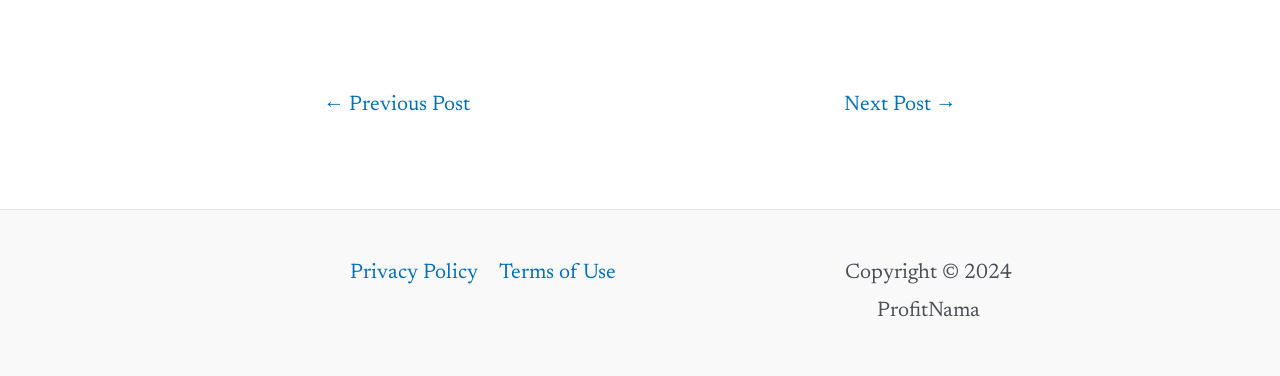Use a single word or phrase to answer the question: 
What is the purpose of the 'Site Navigation' section?

To navigate the site